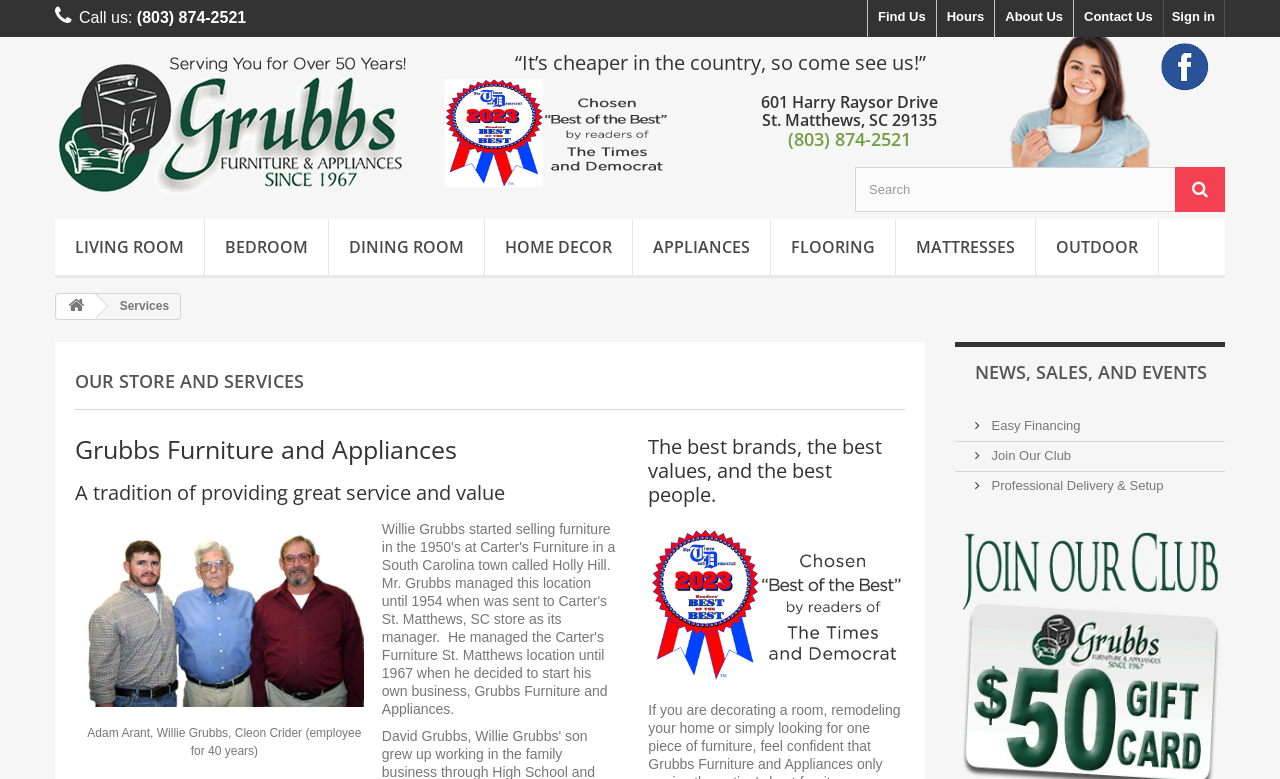Please locate the bounding box coordinates for the element that should be clicked to achieve the following instruction: "Find the store location". Ensure the coordinates are given as four float numbers between 0 and 1, i.e., [left, top, right, bottom].

[0.678, 0.0, 0.731, 0.047]